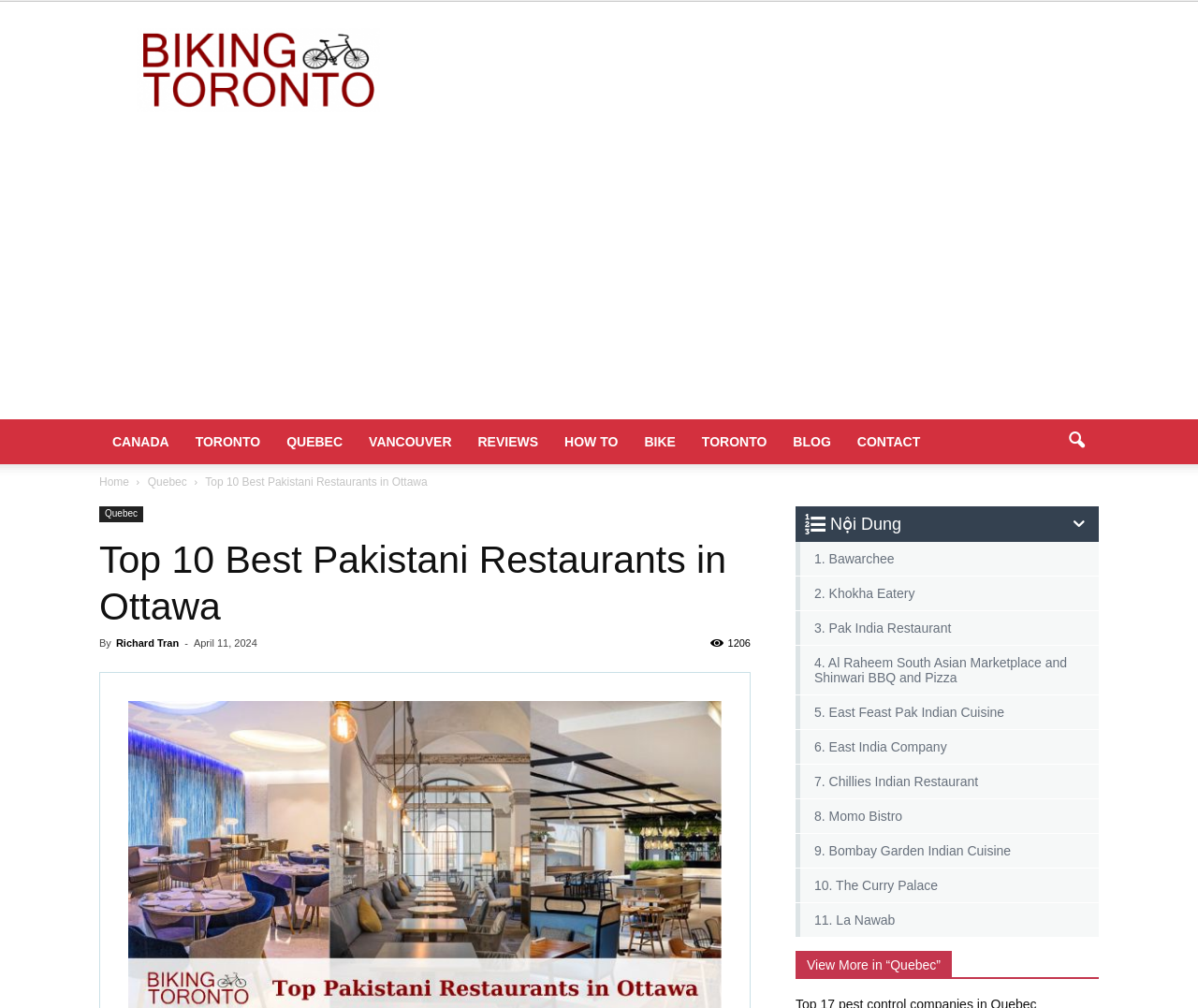What is the city being discussed in this blog?
Please provide a comprehensive answer based on the contents of the image.

Based on the webpage content, specifically the heading 'Top 10 Best Pakistani Restaurants in Ottawa', it is clear that the city being discussed is Ottawa.